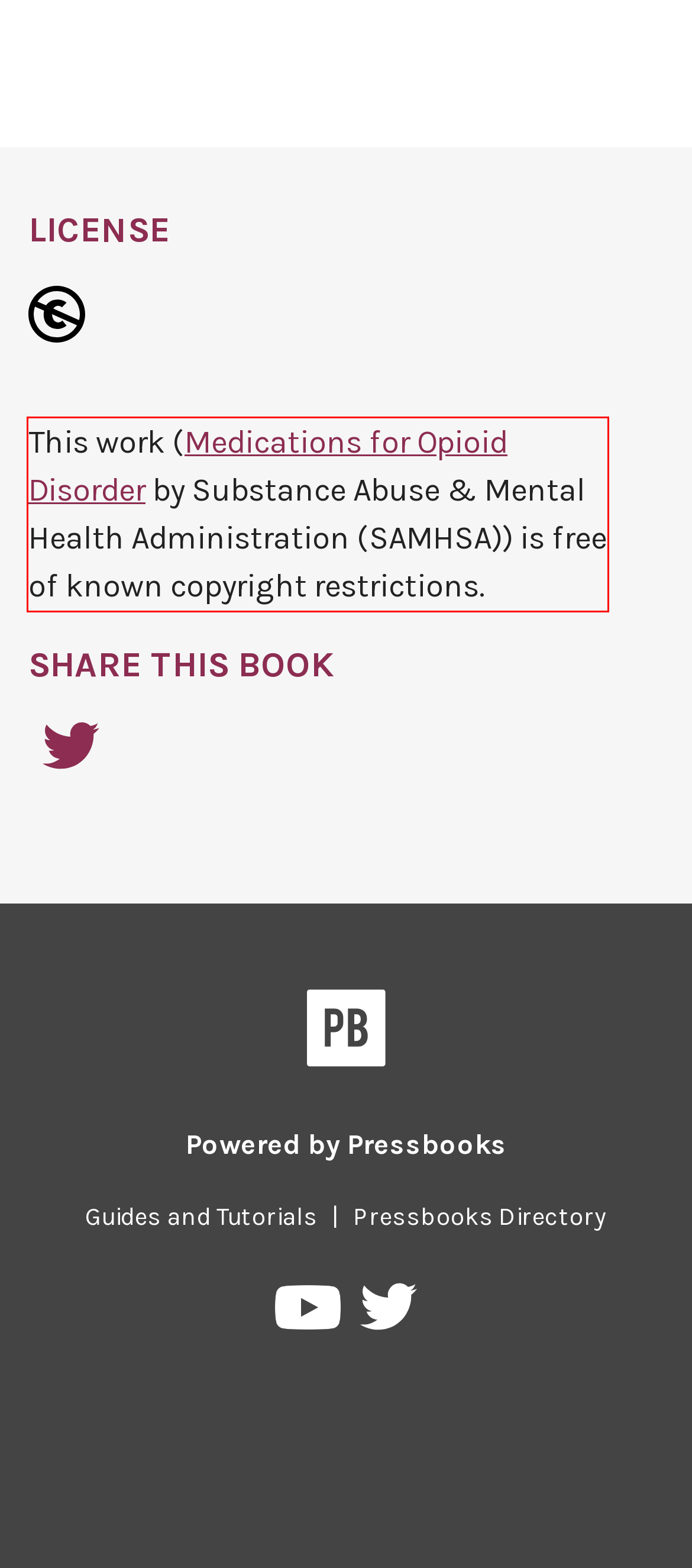View the screenshot of the webpage and identify the UI element surrounded by a red bounding box. Extract the text contained within this red bounding box.

This work (Medications for Opioid Disorder by Substance Abuse & Mental Health Administration (SAMHSA)) is free of known copyright restrictions.